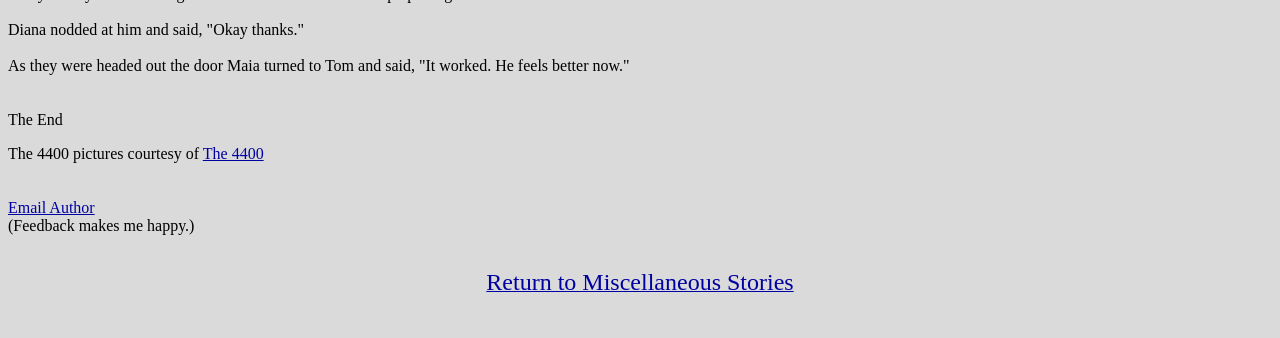Using the information shown in the image, answer the question with as much detail as possible: Where can the reader go from here?

The link 'Return to Miscellaneous Stories' suggests that the reader can navigate back to a section or page containing miscellaneous stories, possibly a collection of short narratives or fiction.